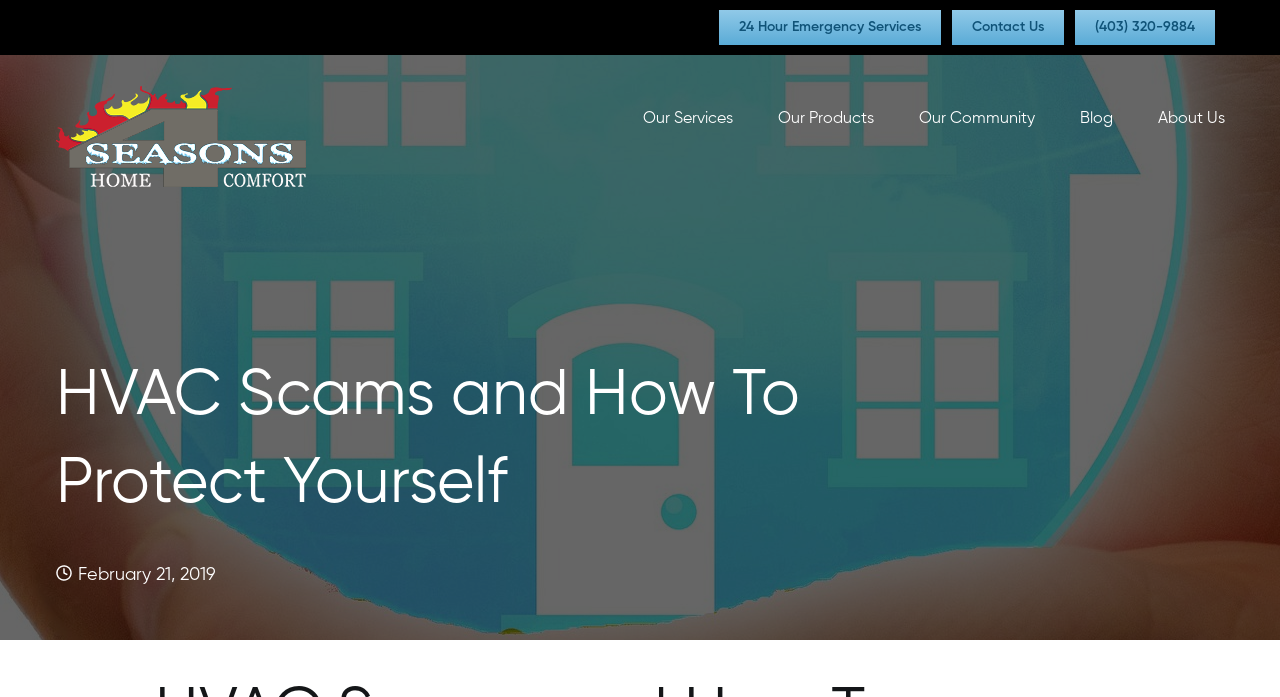Please determine the bounding box coordinates of the area that needs to be clicked to complete this task: 'Call (403) 320-9884'. The coordinates must be four float numbers between 0 and 1, formatted as [left, top, right, bottom].

[0.839, 0.007, 0.949, 0.07]